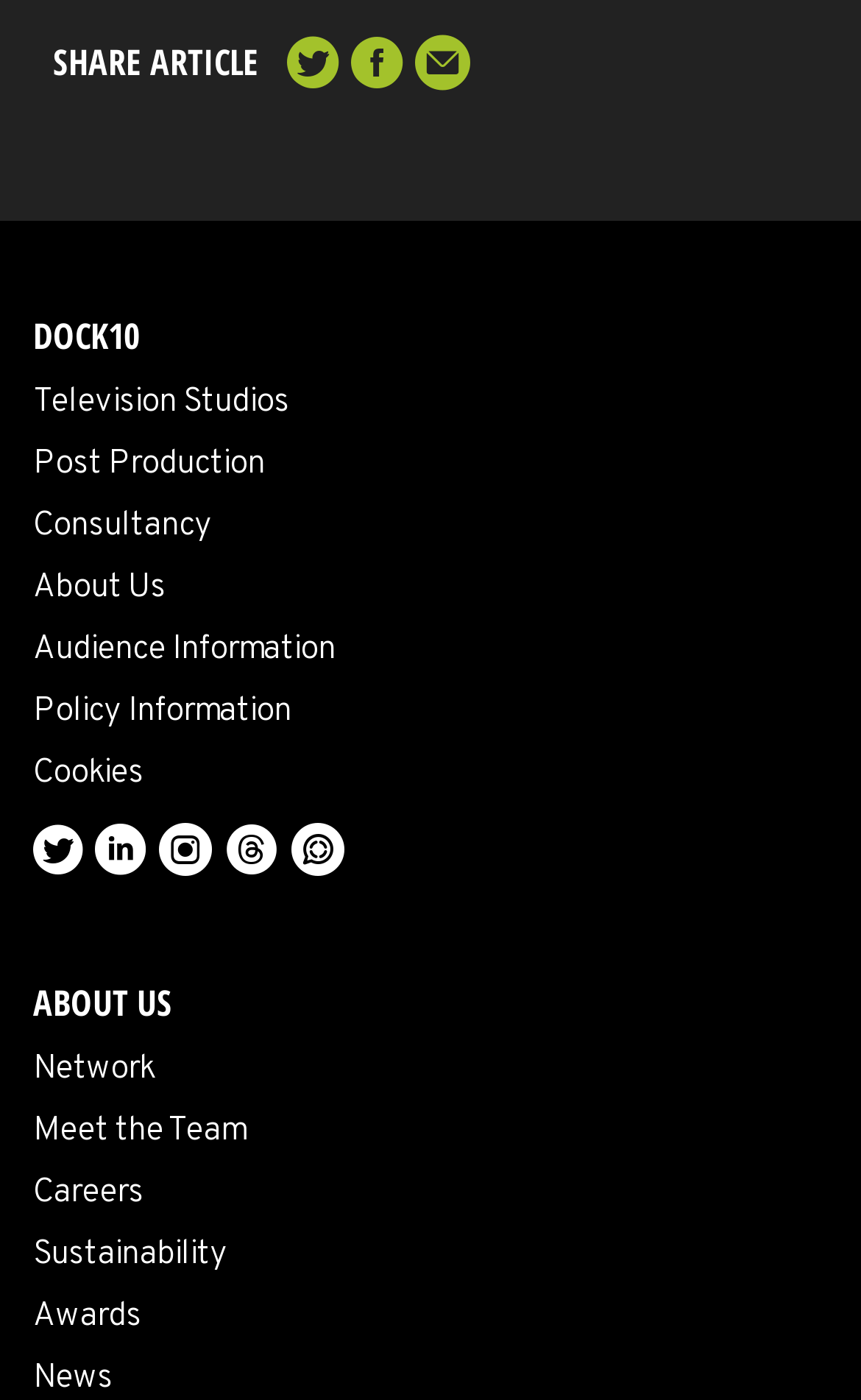Identify the bounding box for the UI element described as: "Awards". The coordinates should be four float numbers between 0 and 1, i.e., [left, top, right, bottom].

[0.038, 0.926, 0.164, 0.956]